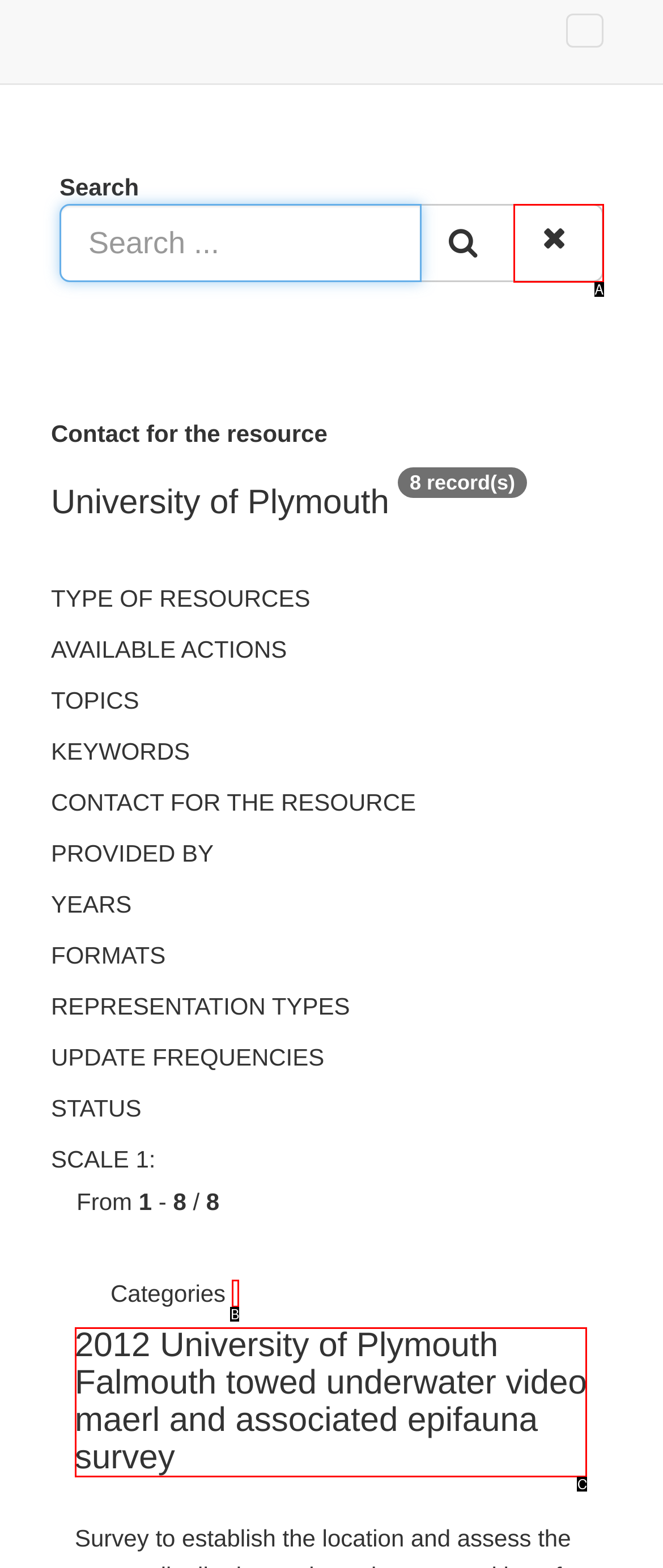Identify the option that corresponds to the description: title="Reset". Provide only the letter of the option directly.

A